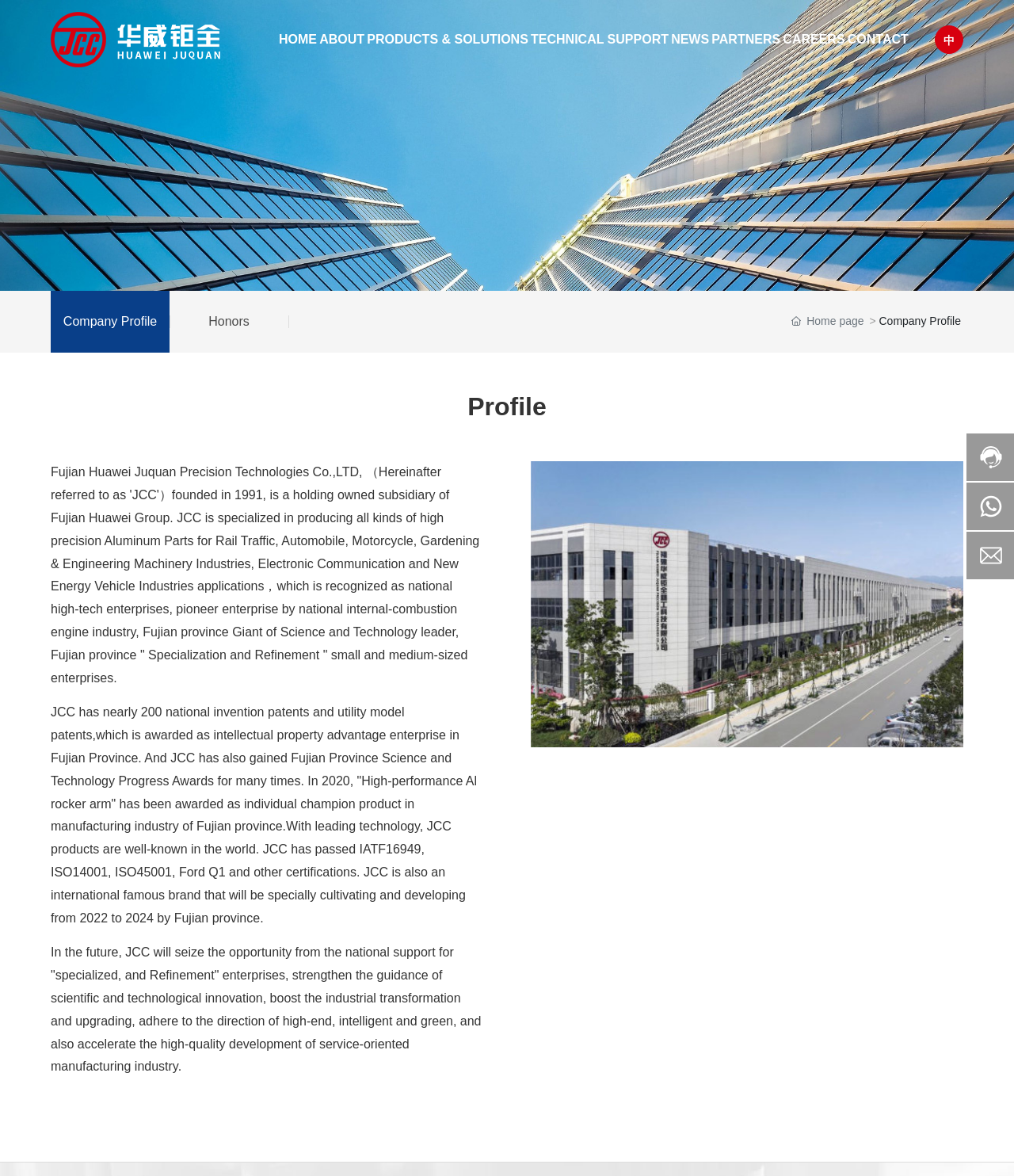How many national invention patents does the company have?
We need a detailed and meticulous answer to the question.

The number of national invention patents can be found in the static text element that describes the company's achievements, which states 'JCC has nearly 200 national invention patents and utility model patents'.